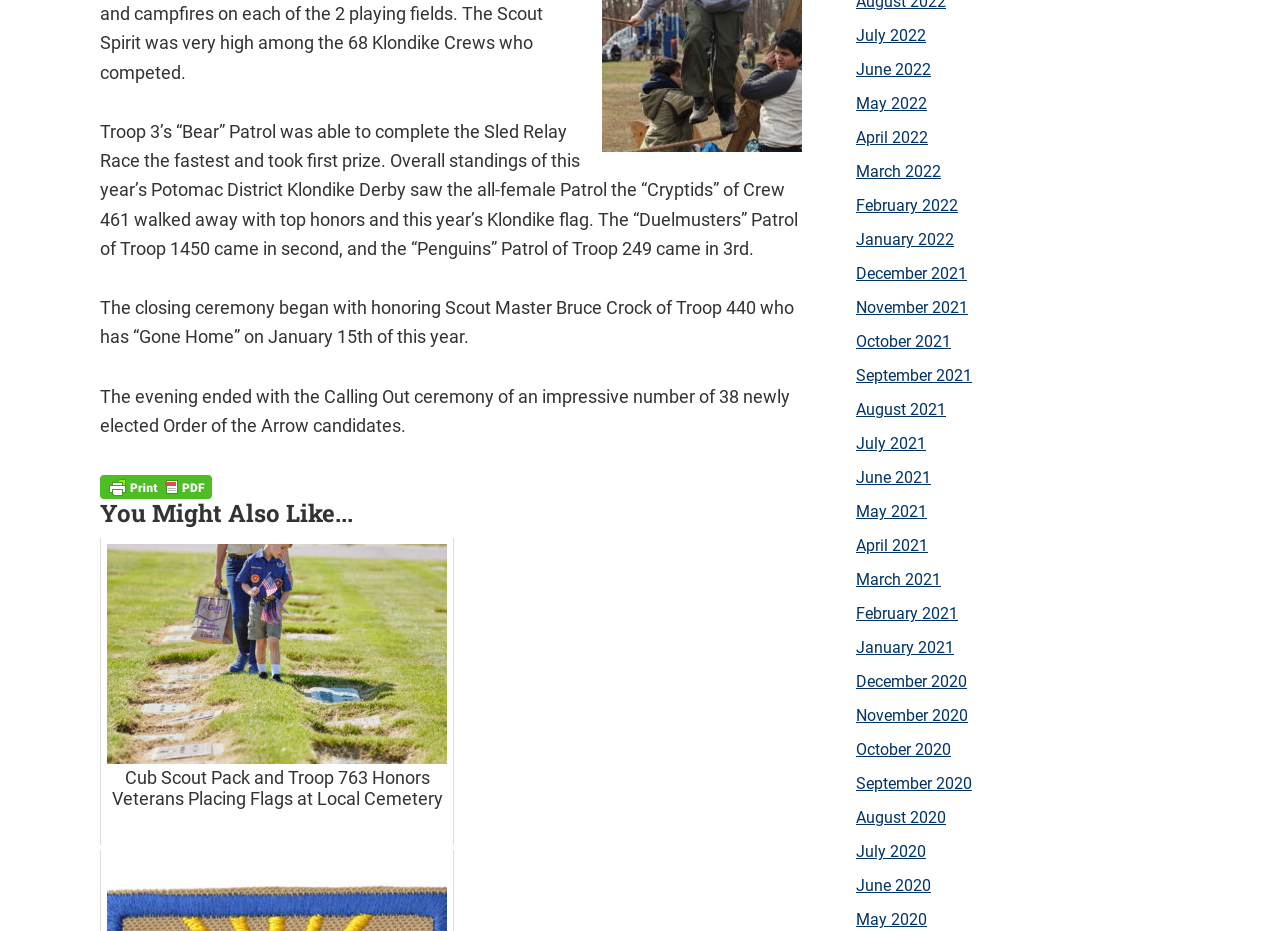Determine the bounding box coordinates for the HTML element mentioned in the following description: "April 2021". The coordinates should be a list of four floats ranging from 0 to 1, represented as [left, top, right, bottom].

[0.669, 0.576, 0.725, 0.597]